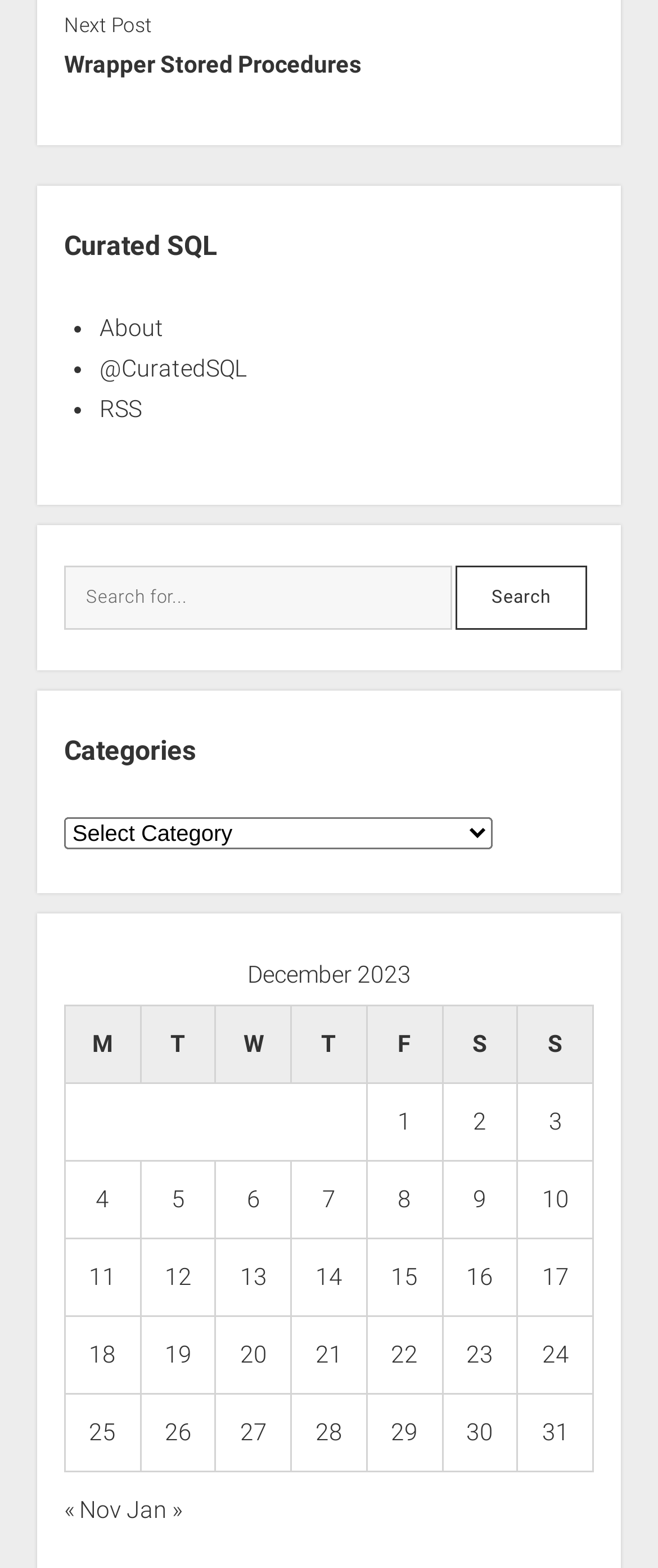Locate the bounding box coordinates of the clickable part needed for the task: "Explore Elbow Arthroscopy".

None